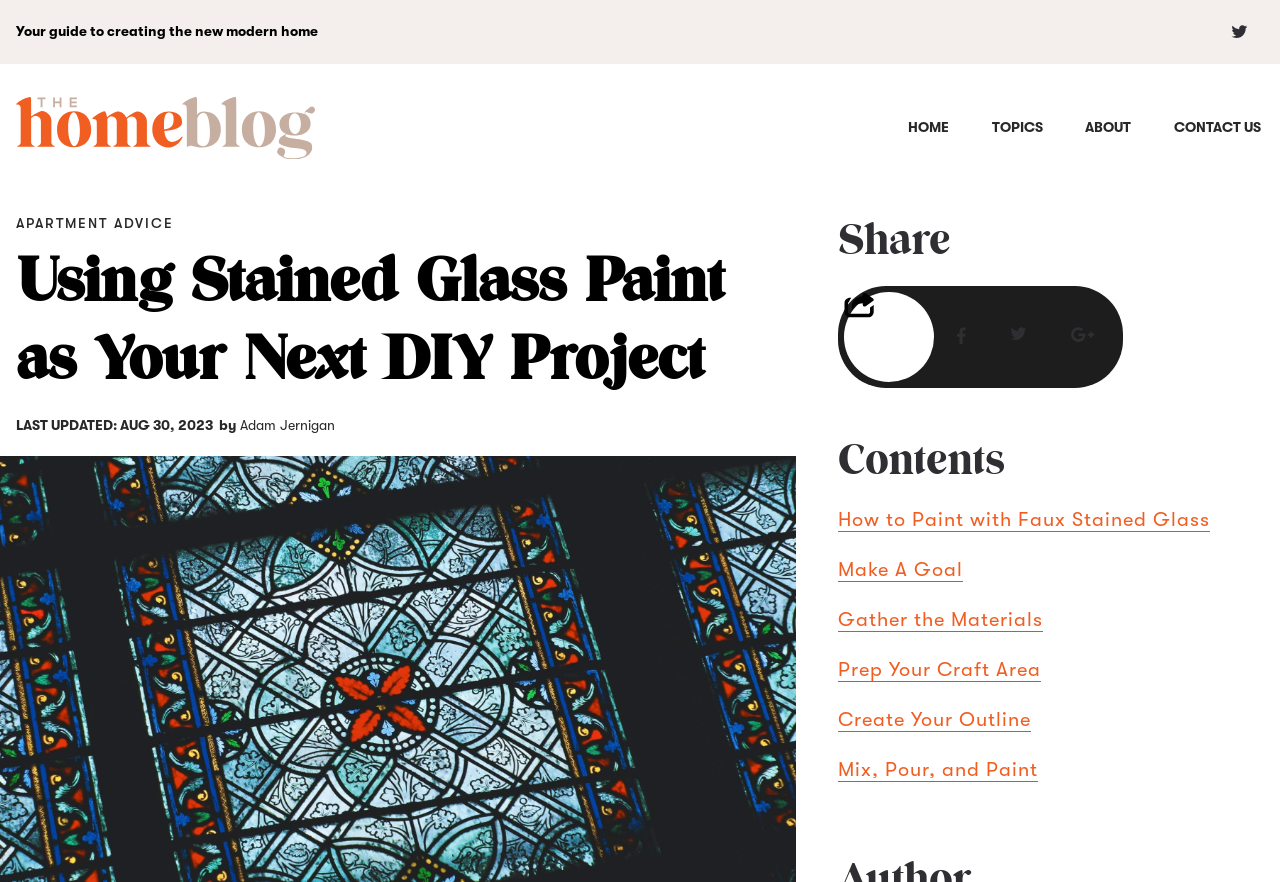Please extract the primary headline from the webpage.

Using Stained Glass Paint as Your Next DIY Project